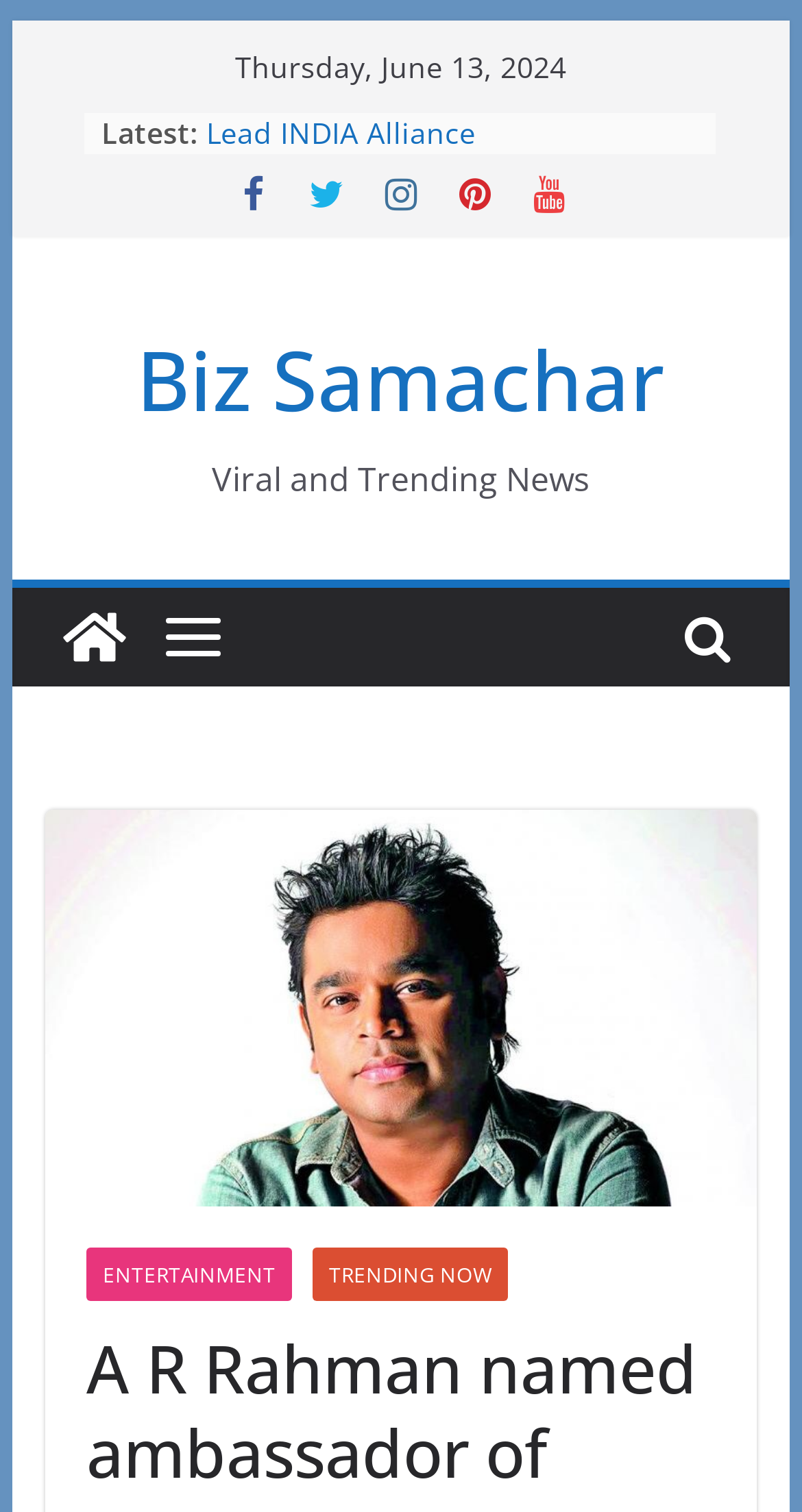Using the provided element description: "Entertainment", identify the bounding box coordinates. The coordinates should be four floats between 0 and 1 in the order [left, top, right, bottom].

[0.107, 0.825, 0.364, 0.86]